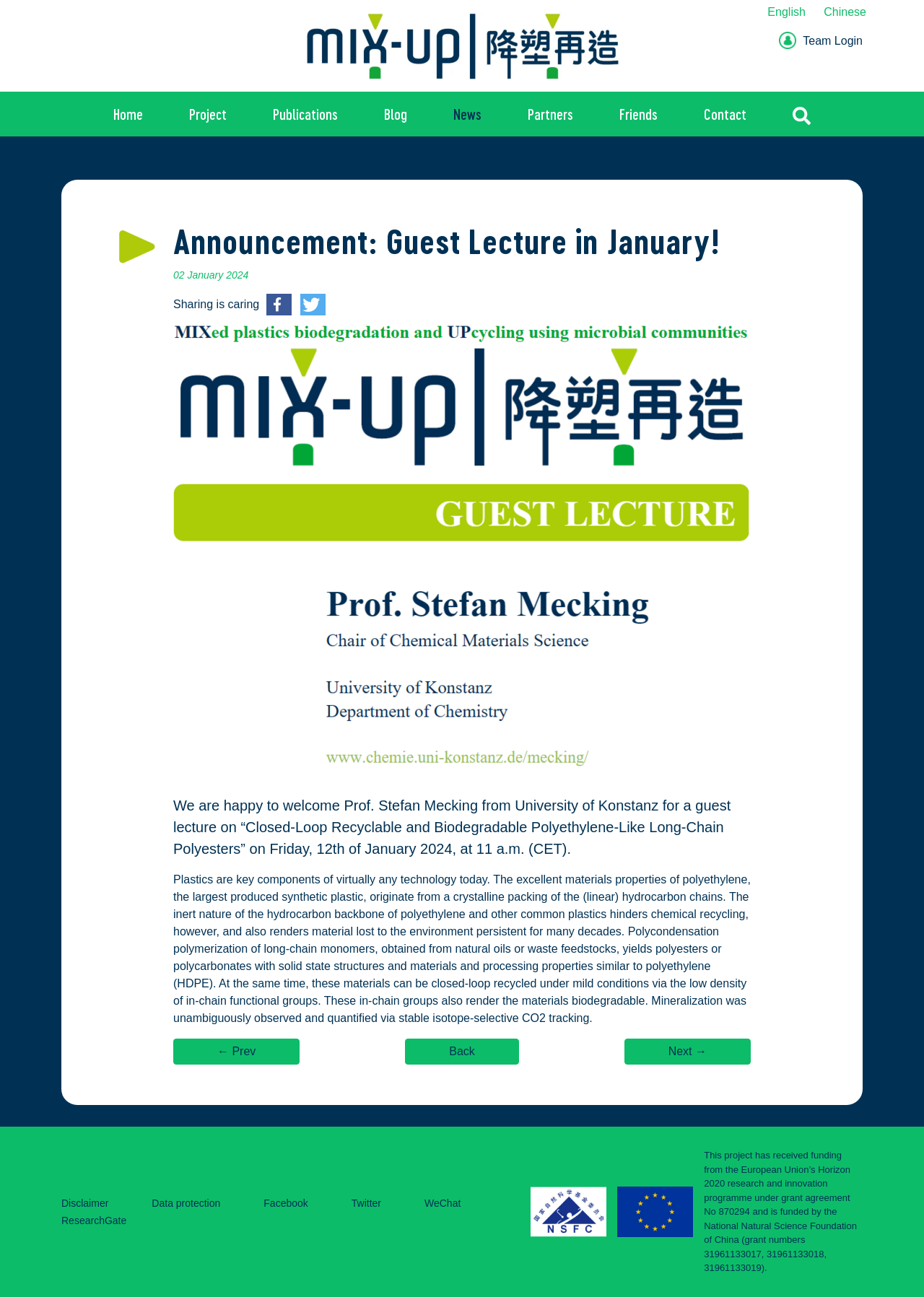Predict the bounding box of the UI element based on the description: "ResearchGate". The coordinates should be four float numbers between 0 and 1, formatted as [left, top, right, bottom].

[0.066, 0.936, 0.137, 0.945]